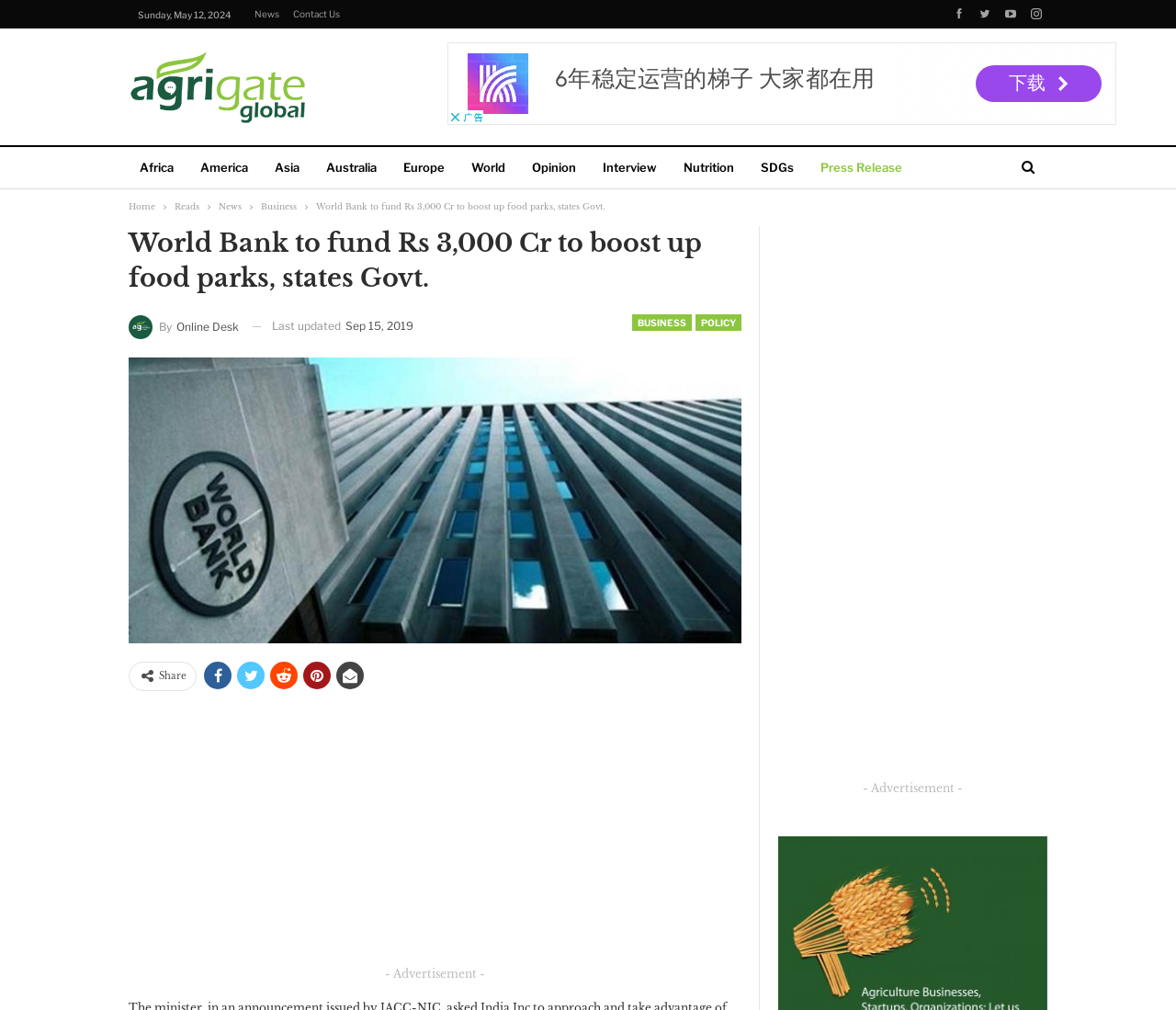Analyze the image and answer the question with as much detail as possible: 
What is the name of the website?

I found the name of the website by looking at the logo element in the webpage, which is located at the top left corner. The logo element contains the text 'Agrigate Global'.